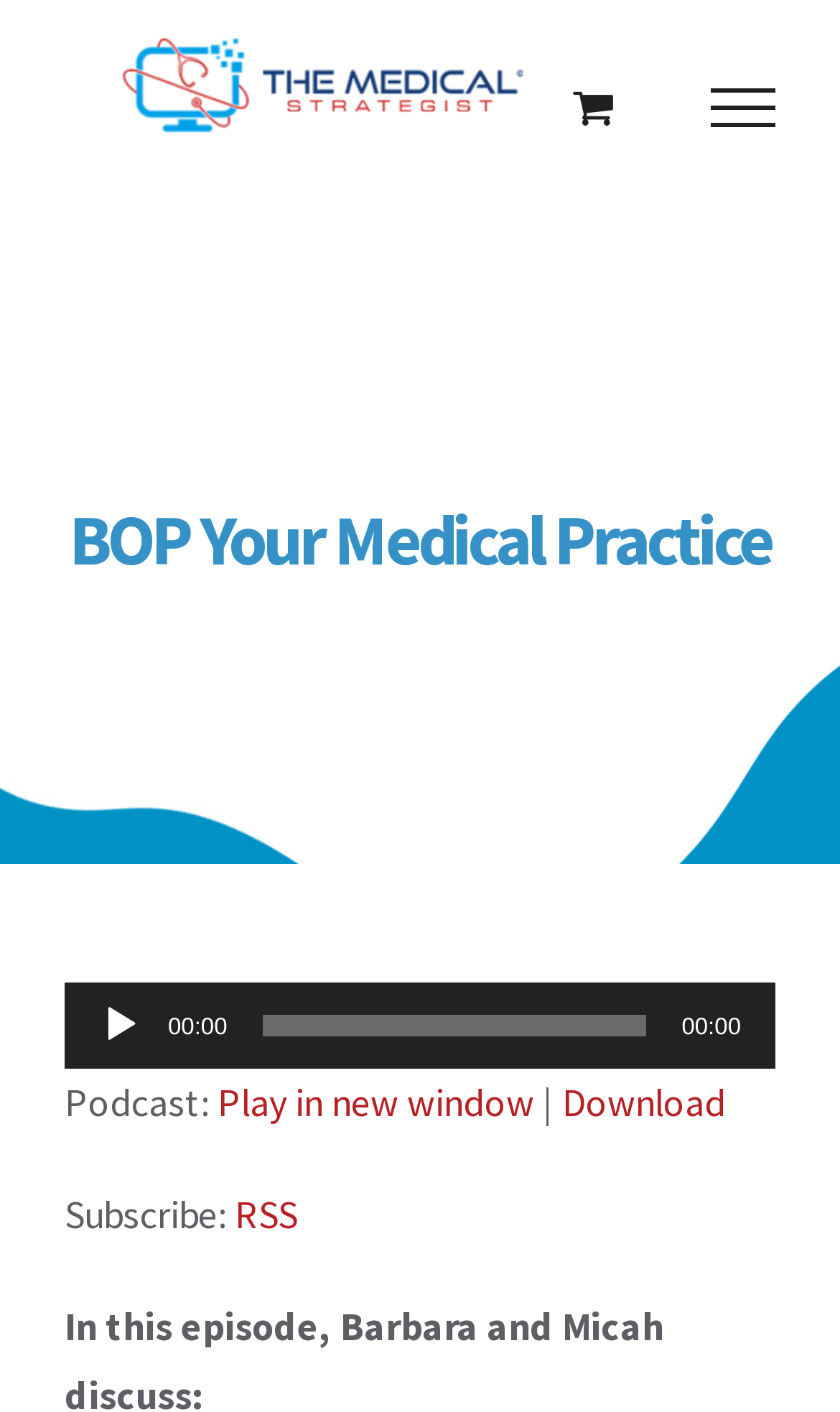How many buttons are in the audio player?
Analyze the screenshot and provide a detailed answer to the question.

I examined the audio player section and found a button with the text 'Play' and a timer. There is only one button in this section, which is the 'Play' button.